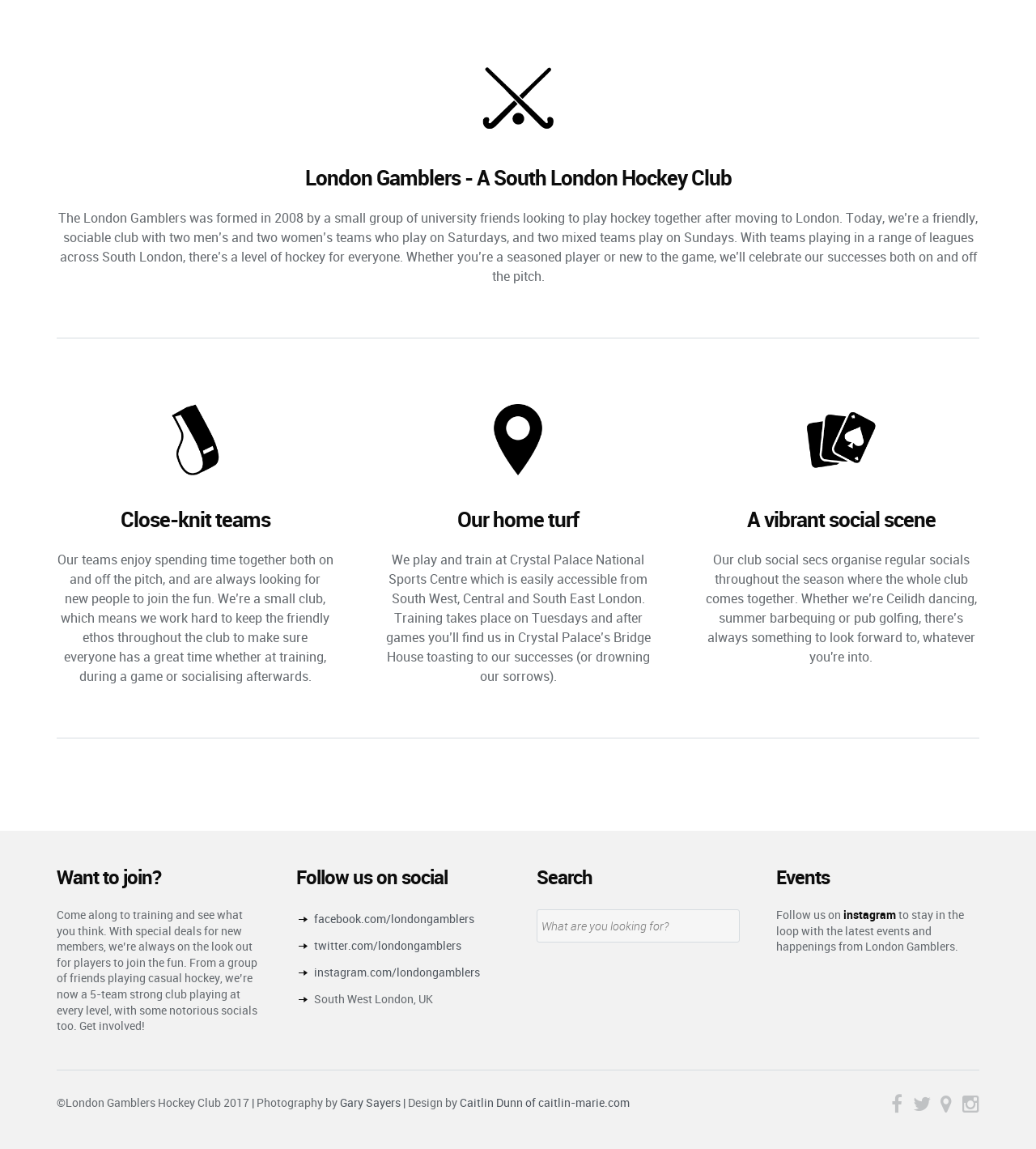How many teams does the club have?
Please give a detailed and elaborate explanation in response to the question.

The number of teams can be inferred from the text 'From a group of friends playing casual hockey, we’re now a 5-team strong club playing at every level...' which is located in the 'Want to join?' section of the webpage.